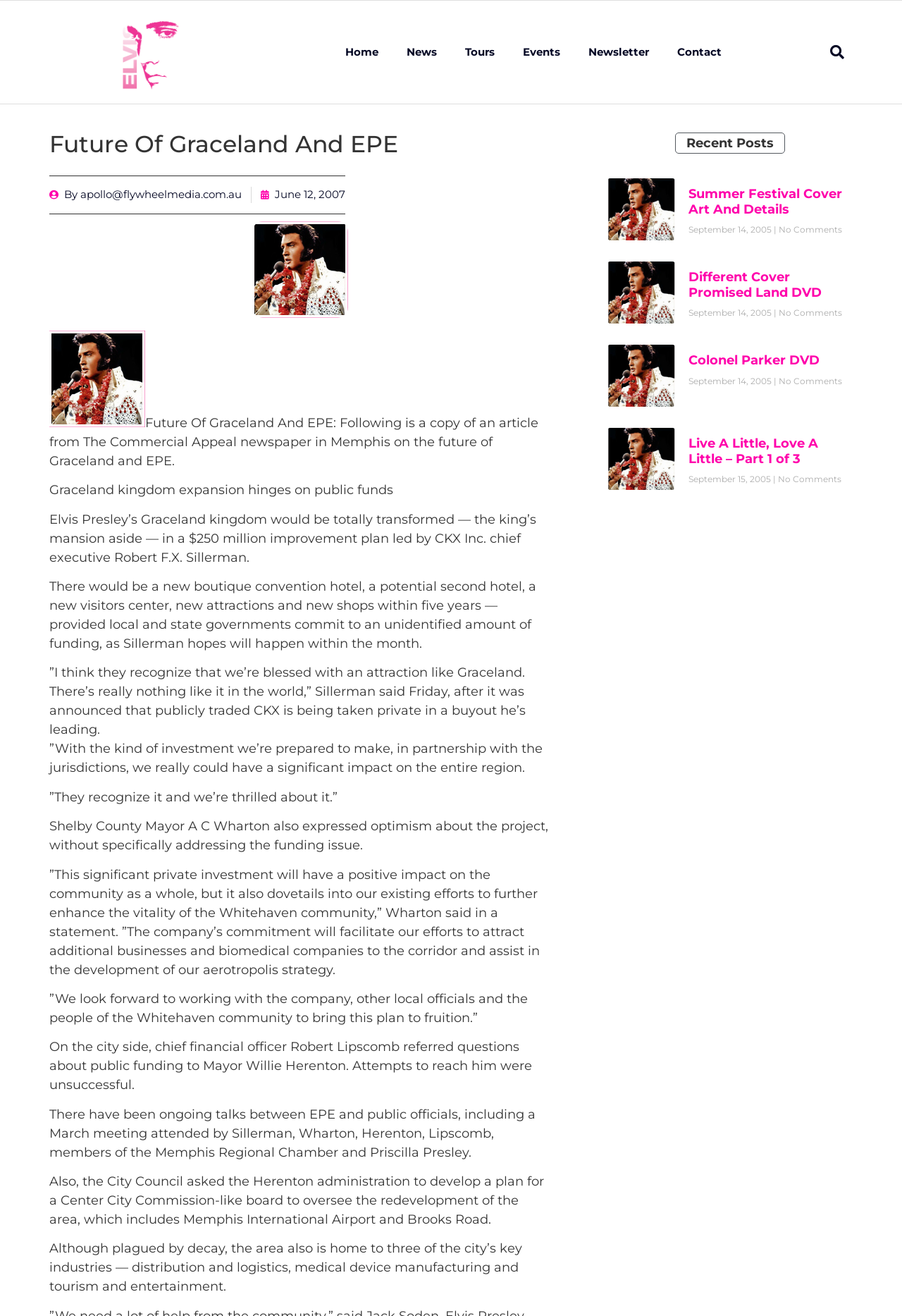Please look at the image and answer the question with a detailed explanation: What is the position of Robert F.X. Sillerman?

The webpage mentions 'CKX Inc. chief executive Robert F.X. Sillerman', indicating that Robert F.X. Sillerman is the chief executive of CKX Inc.